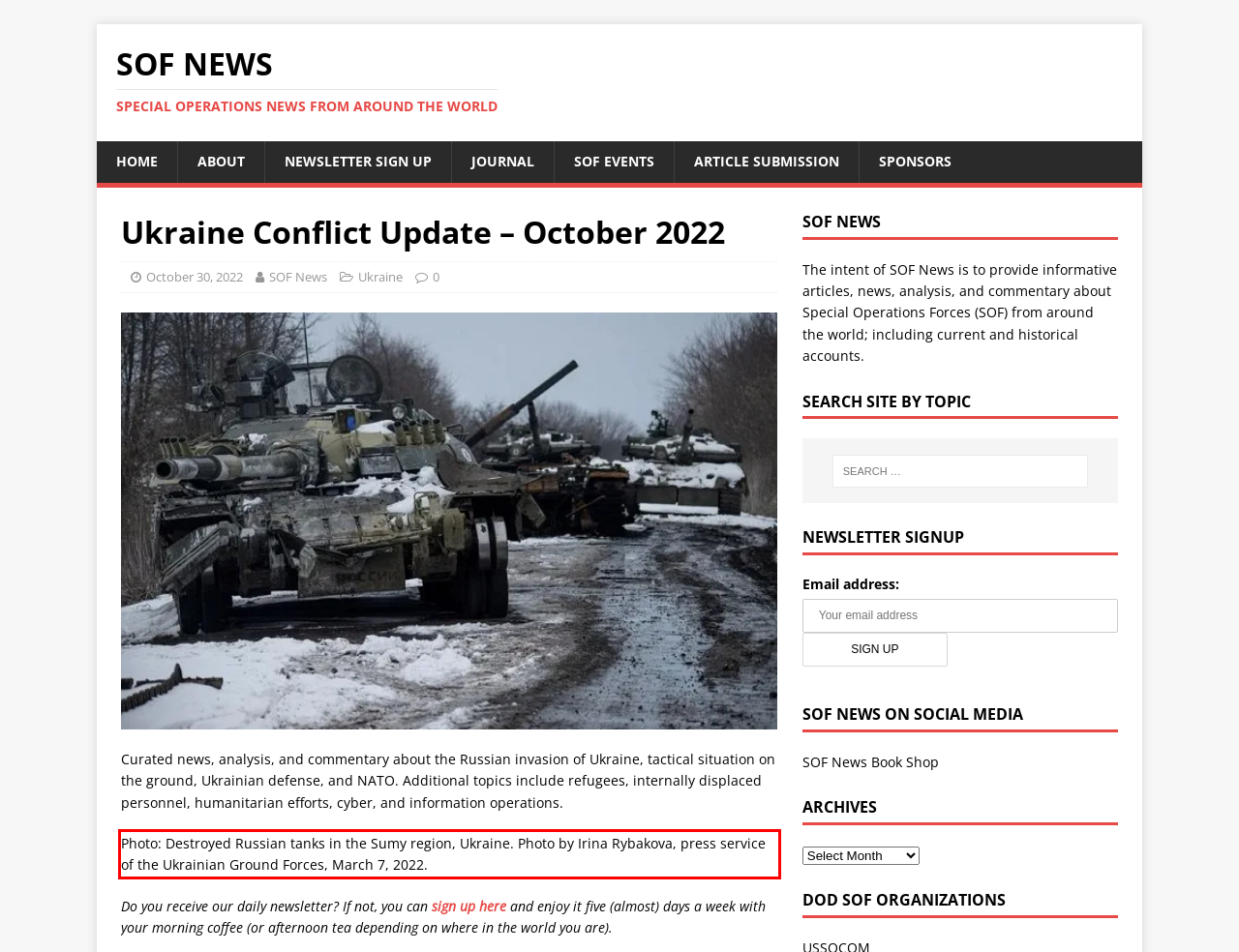Look at the screenshot of the webpage, locate the red rectangle bounding box, and generate the text content that it contains.

Photo: Destroyed Russian tanks in the Sumy region, Ukraine. Photo by Irina Rybakova, press service of the Ukrainian Ground Forces, March 7, 2022.